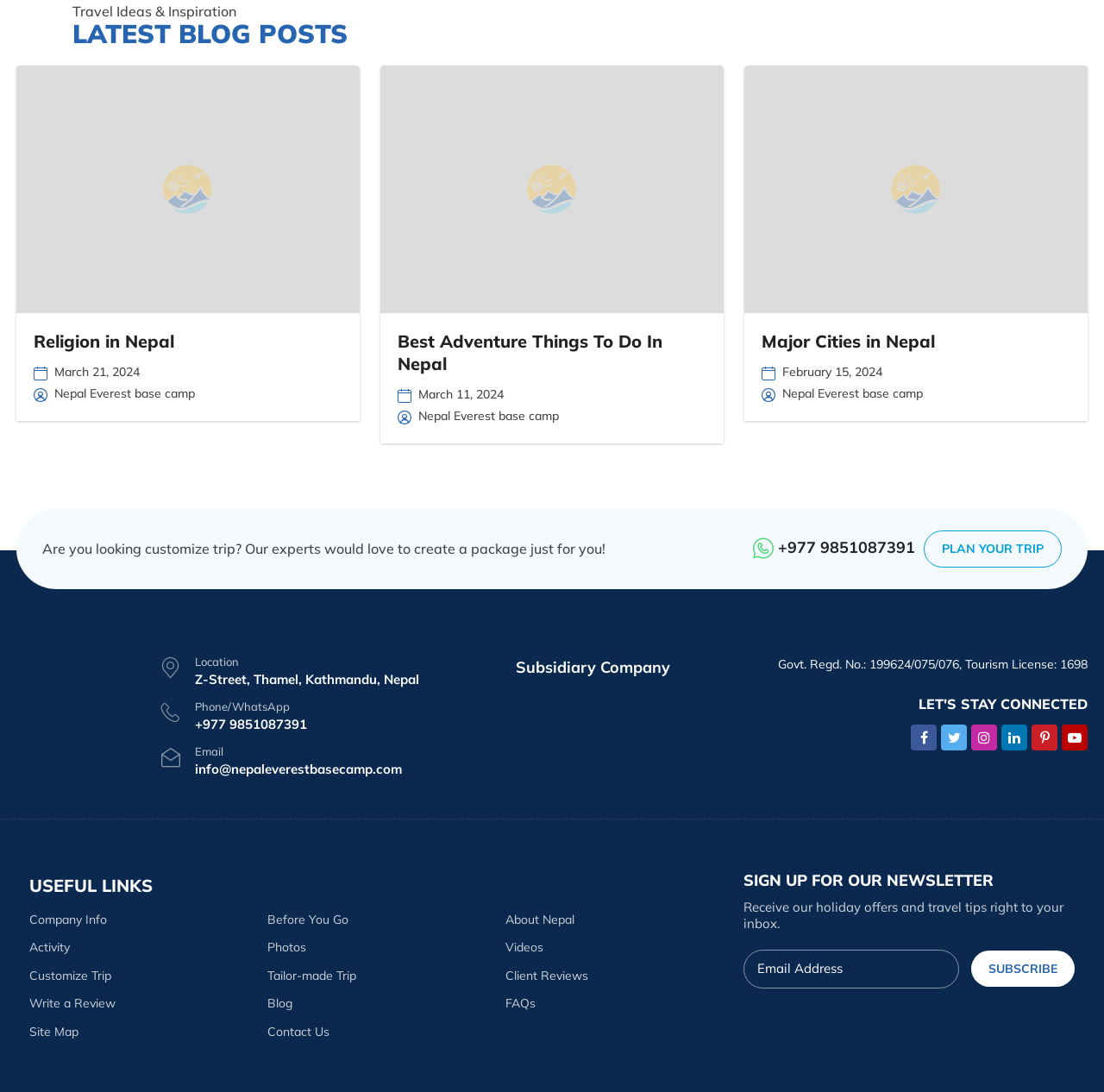Ascertain the bounding box coordinates for the UI element detailed here: "Write a Review". The coordinates should be provided as [left, top, right, bottom] with each value being a float between 0 and 1.

[0.027, 0.909, 0.105, 0.929]